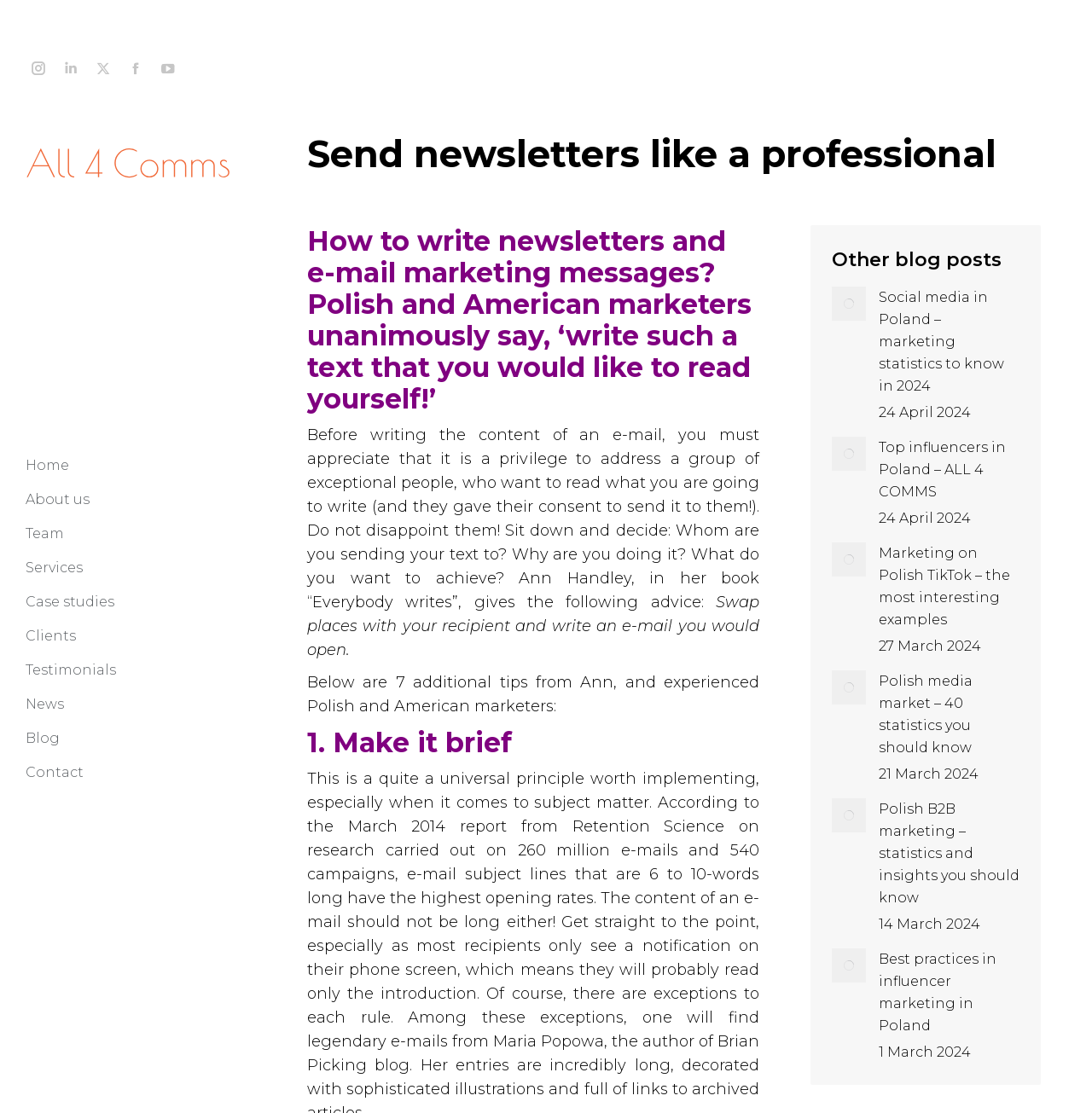Please provide the bounding box coordinates for the element that needs to be clicked to perform the following instruction: "Check the 'Testimonials' page". The coordinates should be given as four float numbers between 0 and 1, i.e., [left, top, right, bottom].

[0.023, 0.587, 0.106, 0.617]